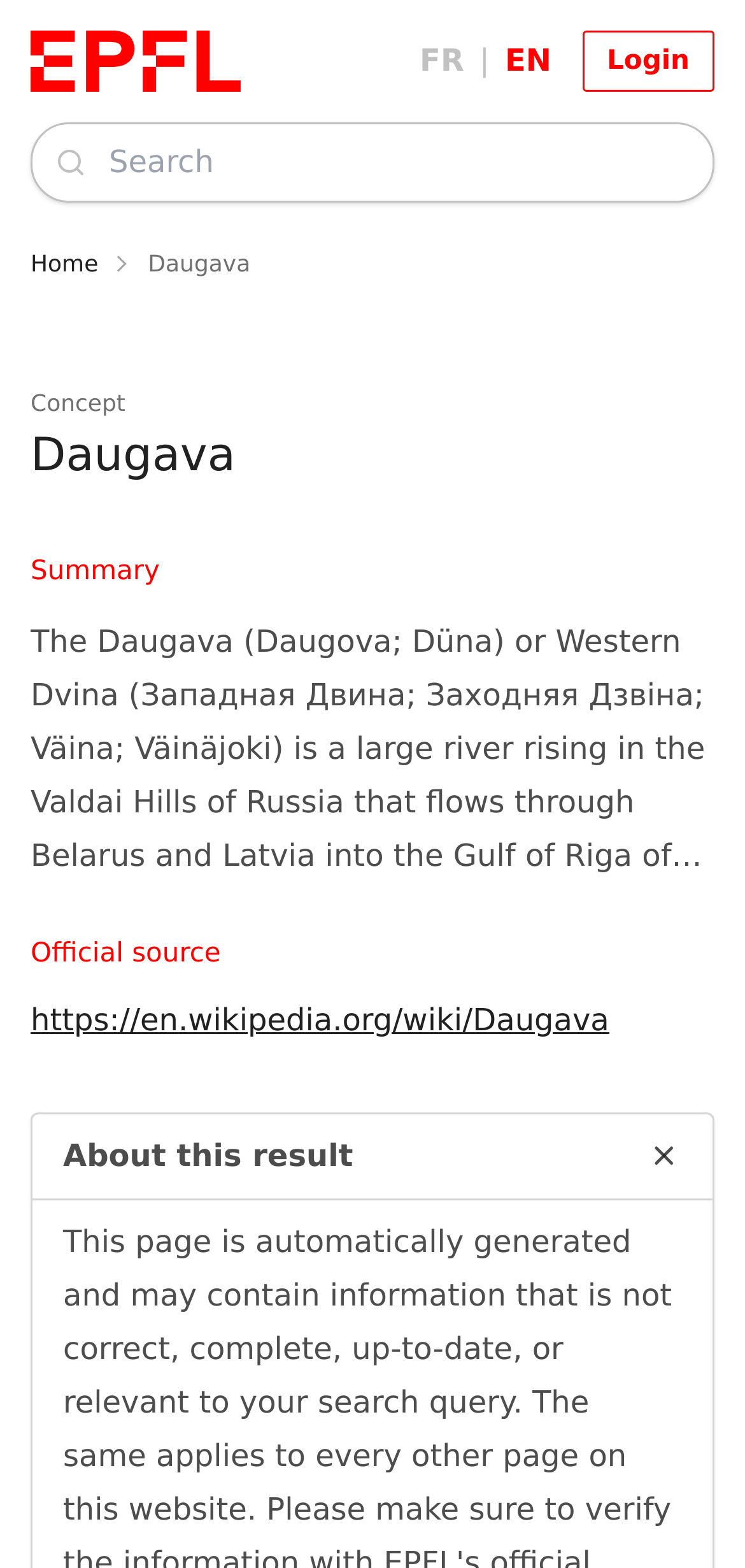What is the name of the river described on this webpage?
Please ensure your answer is as detailed and informative as possible.

The webpage has a heading 'Daugava' and the text 'The Daugava (Daugova; Düna) or Western Dvina...' which indicates that the webpage is describing the Daugava river.